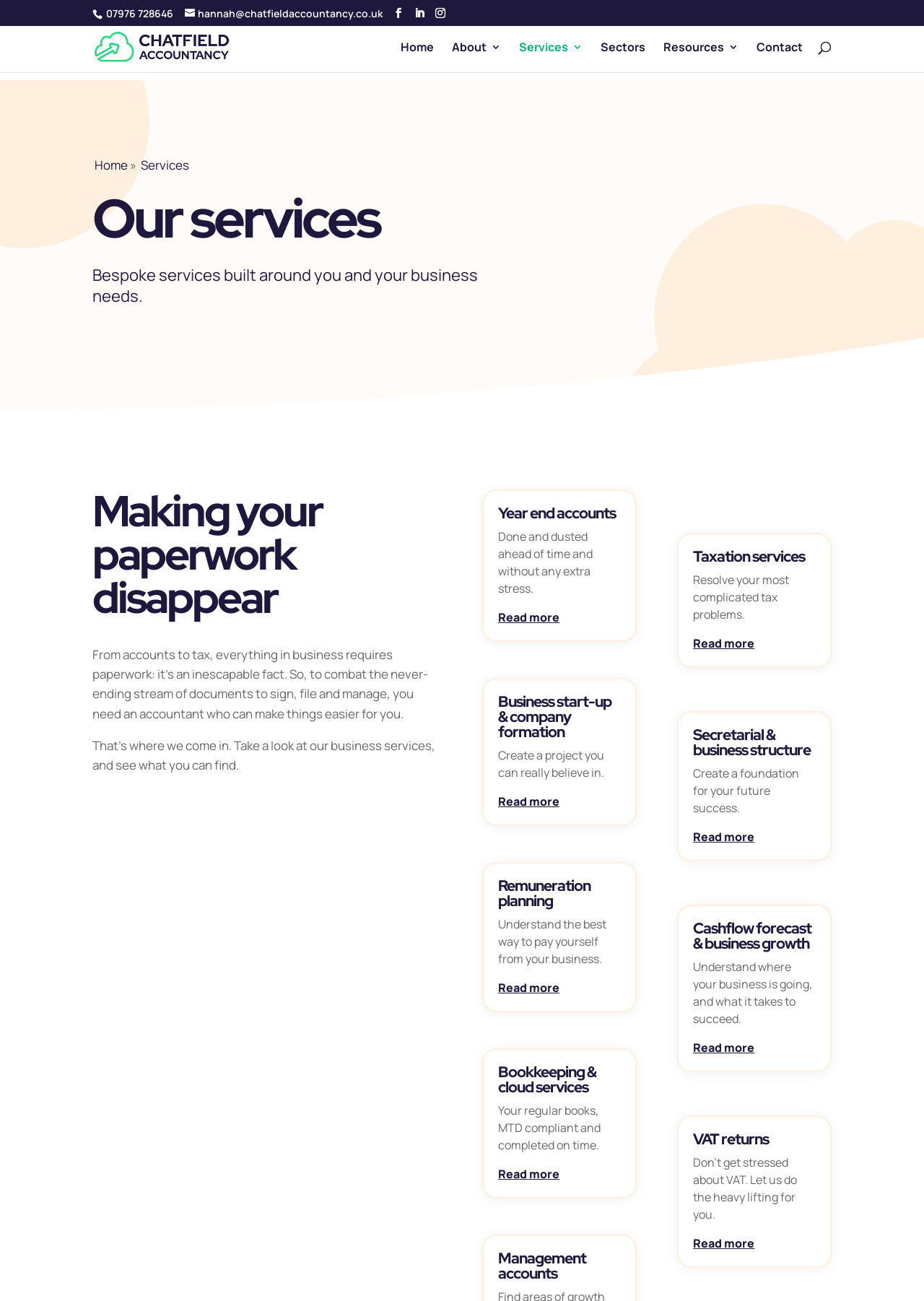Give a detailed account of the webpage.

This webpage is about the services offered by Chatfield Accountancy, an accounting firm based in Oxfordshire. At the top of the page, there are several links to contact information, including a phone number and an email address. To the right of these links, there are three social media icons.

Below the contact information, there is a navigation menu with links to different sections of the website, including "Home", "About", "Services", "Sectors", "Resources", and "Contact".

The main content of the page is divided into two columns. The left column has a heading "Our services" and a brief description of the bespoke services offered by the firm. Below this, there is an image that takes up most of the column.

The right column is divided into several sections, each with a heading and a brief description of a specific service offered by the firm. These services include "Year end accounts", "Business start-up & company formation", "Remuneration planning", "Bookkeeping & cloud services", "Management accounts", "Taxation services", "Secretarial & business structure", "Cashflow forecast & business growth", and "VAT returns". Each section has a "Read more" link to learn more about the service.

At the bottom of the page, there is a search bar that allows users to search for specific content on the website.